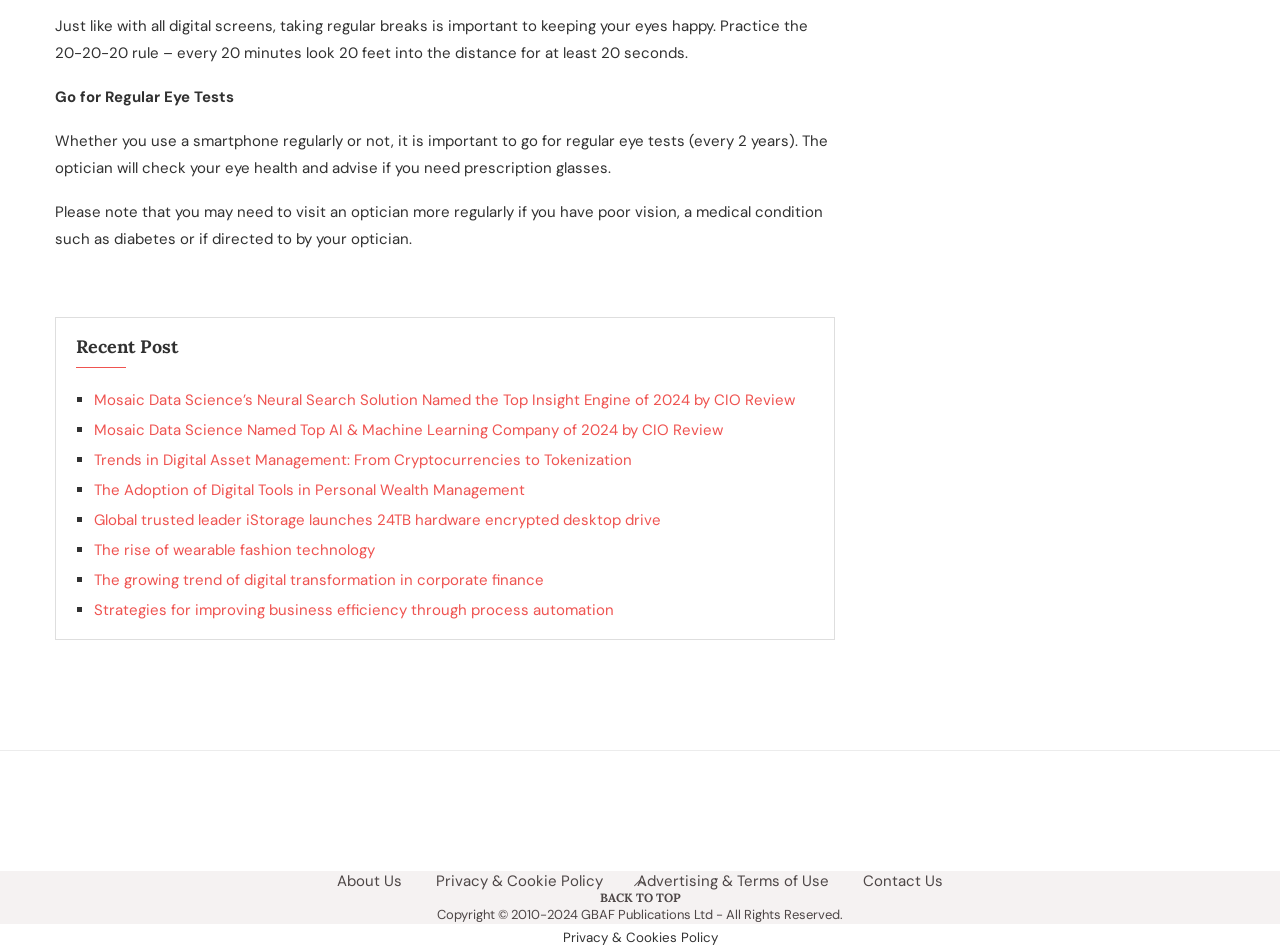Pinpoint the bounding box coordinates for the area that should be clicked to perform the following instruction: "Visit the About Us page".

[0.263, 0.916, 0.314, 0.937]